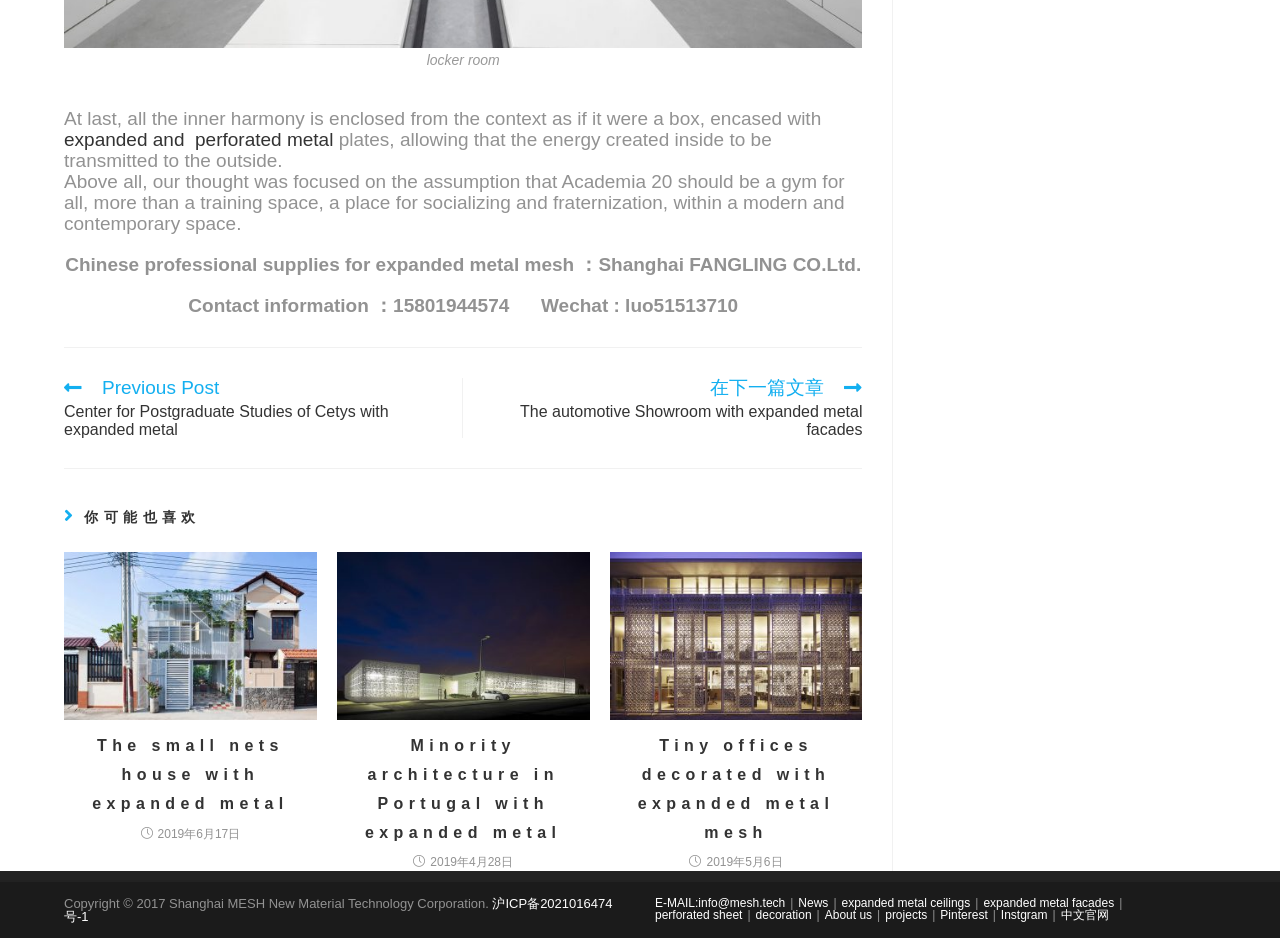Please provide a brief answer to the question using only one word or phrase: 
What is the purpose of Academia 20?

A gym for all, socializing and fraternization